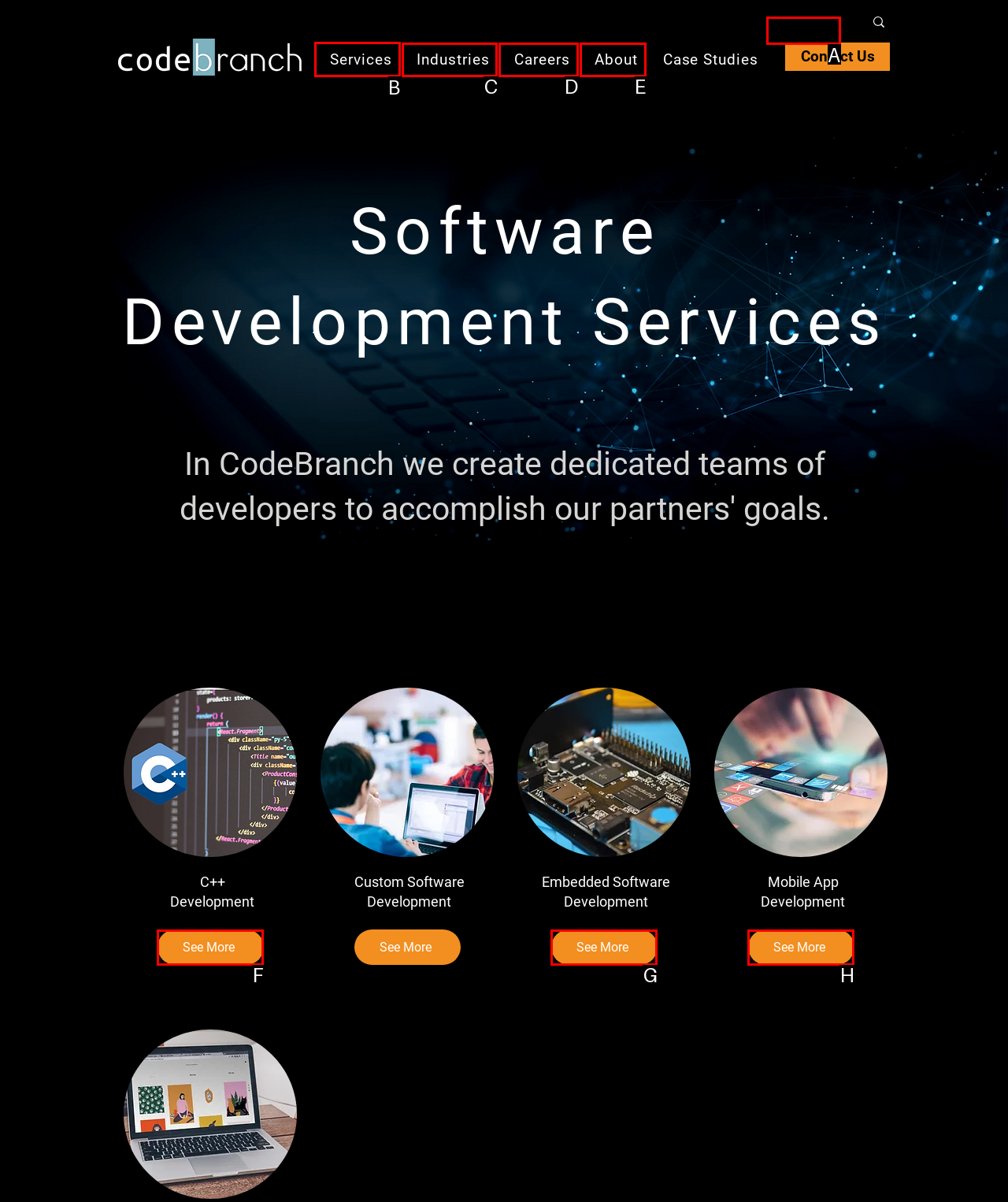Identify the appropriate choice to fulfill this task: Click on Services
Respond with the letter corresponding to the correct option.

B